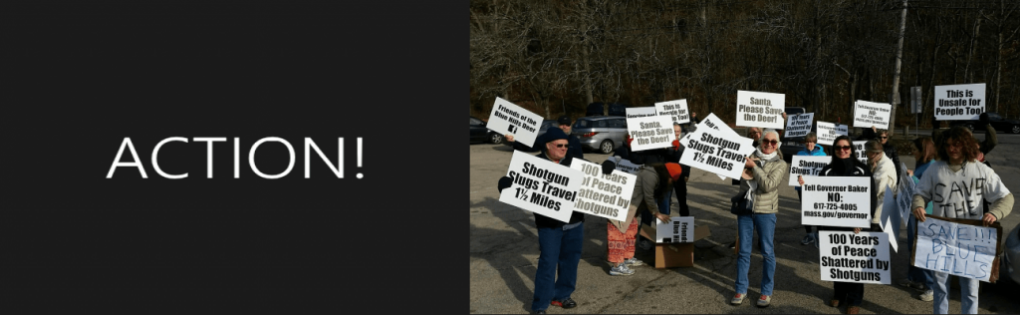Please answer the following question as detailed as possible based on the image: 
What type of area is the scene set against?

The caption suggests that the scene is set against a backdrop of parked vehicles and bare trees, which implies a rural or suburban area.